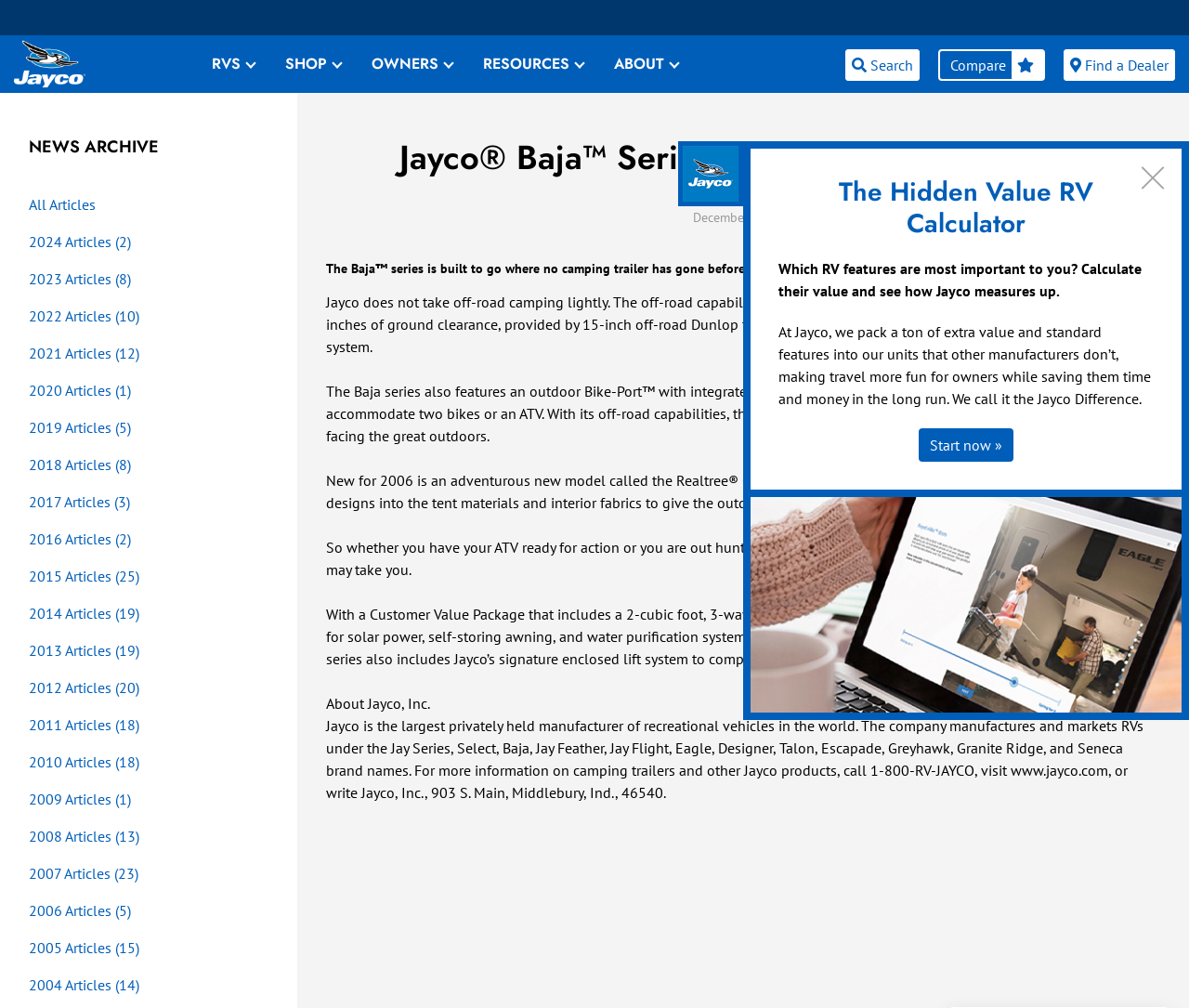Please reply to the following question using a single word or phrase: 
What is the name of the company that manufactures the Baja series?

Jayco, Inc.